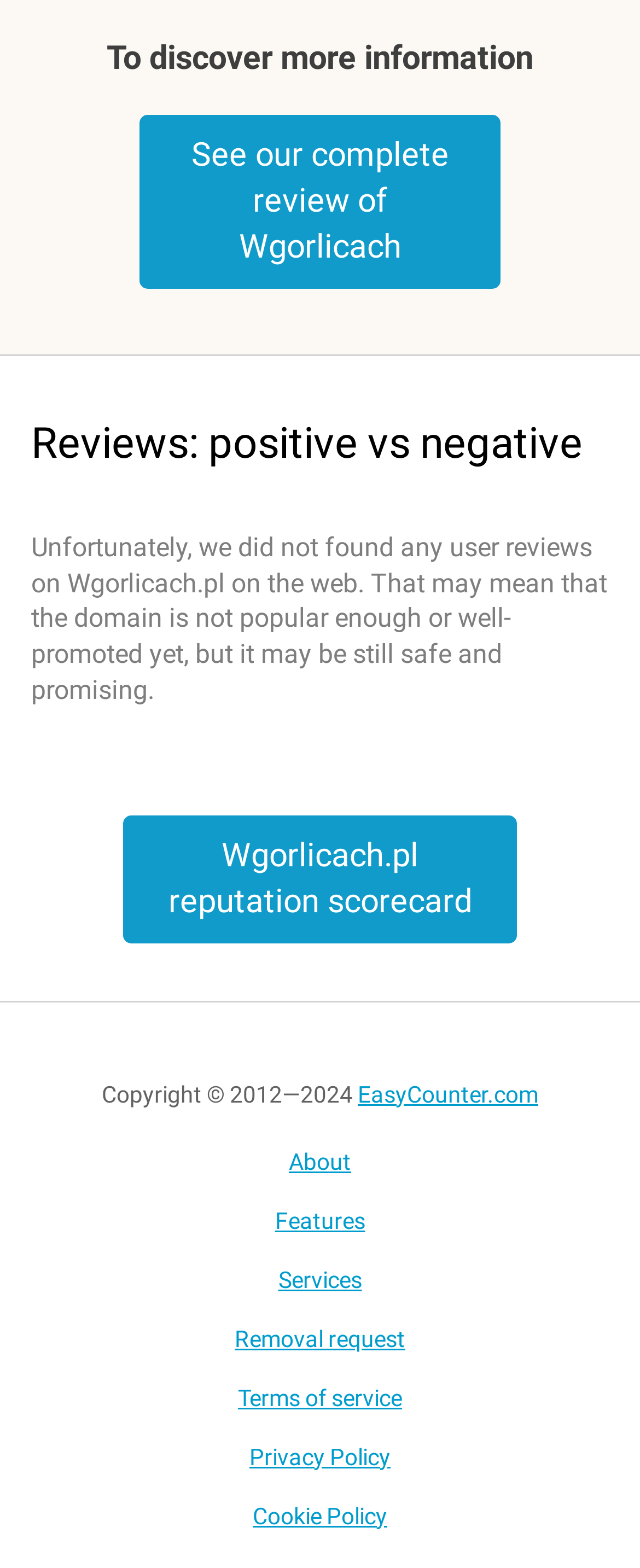Identify the bounding box coordinates of the element to click to follow this instruction: 'View the terms of service'. Ensure the coordinates are four float values between 0 and 1, provided as [left, top, right, bottom].

[0.372, 0.883, 0.628, 0.9]